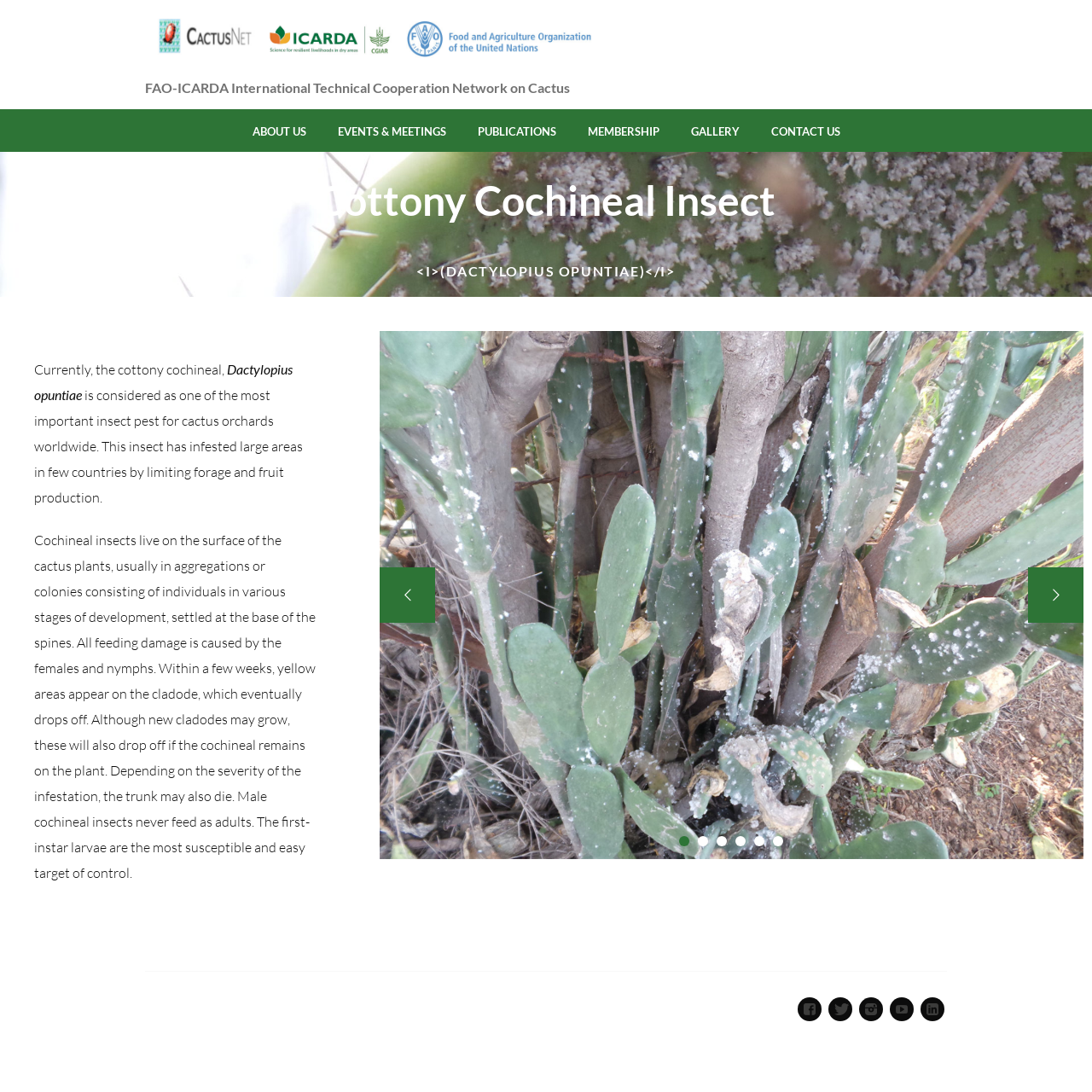What is the purpose of the links at the top of the page?
Look at the image and answer the question with a single word or phrase.

Navigation